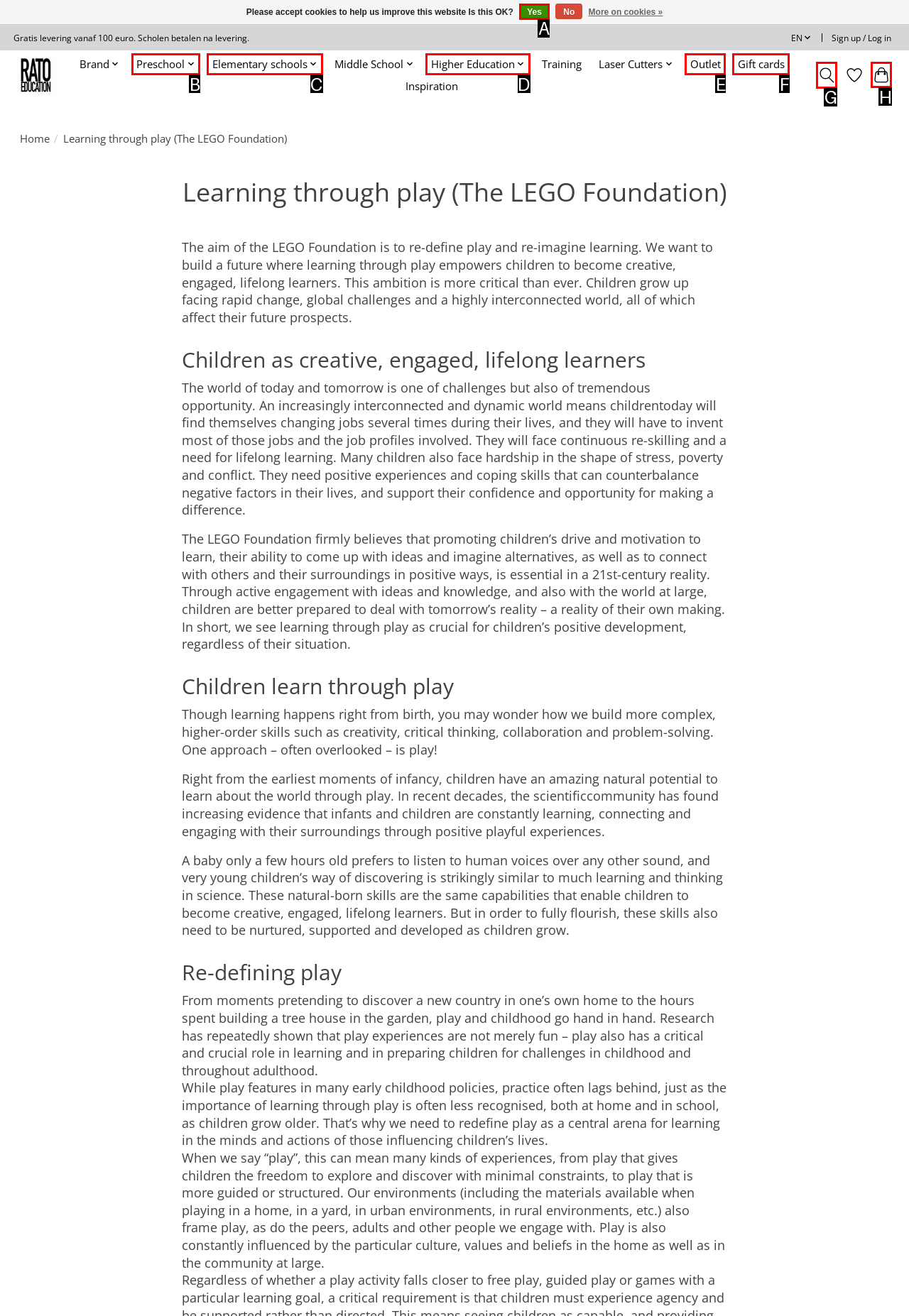Select the appropriate letter to fulfill the given instruction: Toggle the search icon
Provide the letter of the correct option directly.

G